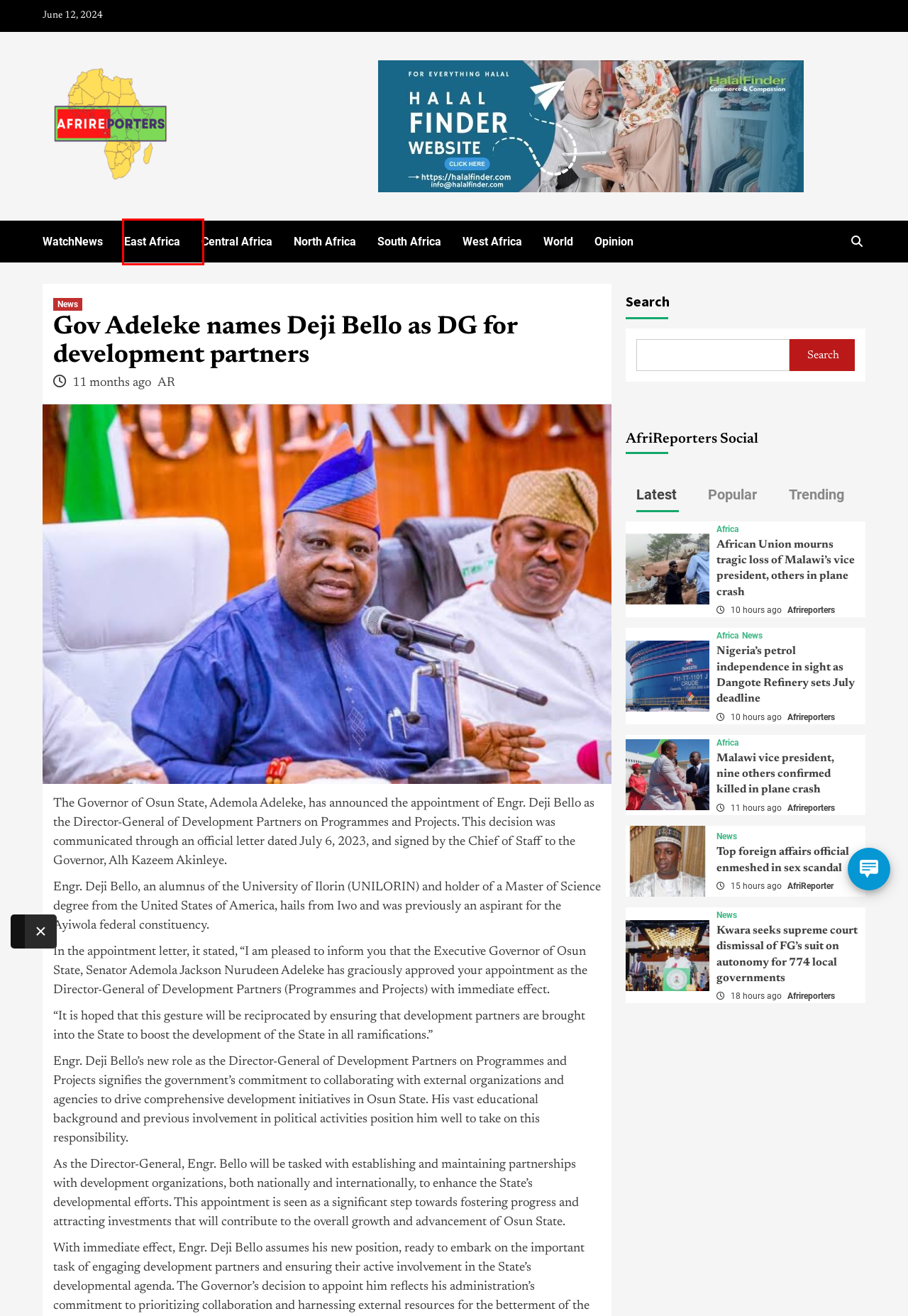Examine the screenshot of the webpage, which has a red bounding box around a UI element. Select the webpage description that best fits the new webpage after the element inside the red bounding box is clicked. Here are the choices:
A. Afrireporters, Author at AfriReporters
B. North Africa - AfriReporters
C. June 2024 - AfriReporters
D. Nigeria's petrol independence in sight as Dangote Refinery sets July deadline - AfriReporters
E. East Africa - AfriReporters
F. AR, Author at AfriReporters
G. July 2023 - AfriReporters
H. Video Archives - AfriReporters

E